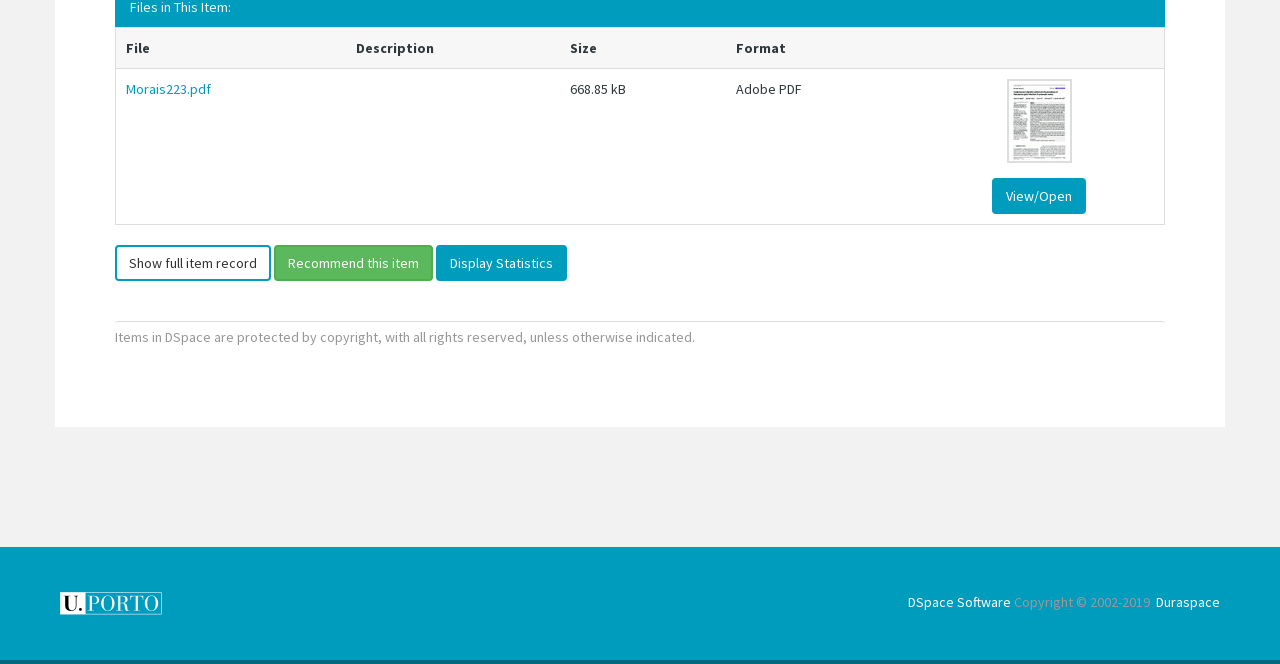Determine the bounding box coordinates for the area that needs to be clicked to fulfill this task: "View the file Morais223.pdf". The coordinates must be given as four float numbers between 0 and 1, i.e., [left, top, right, bottom].

[0.098, 0.121, 0.165, 0.15]